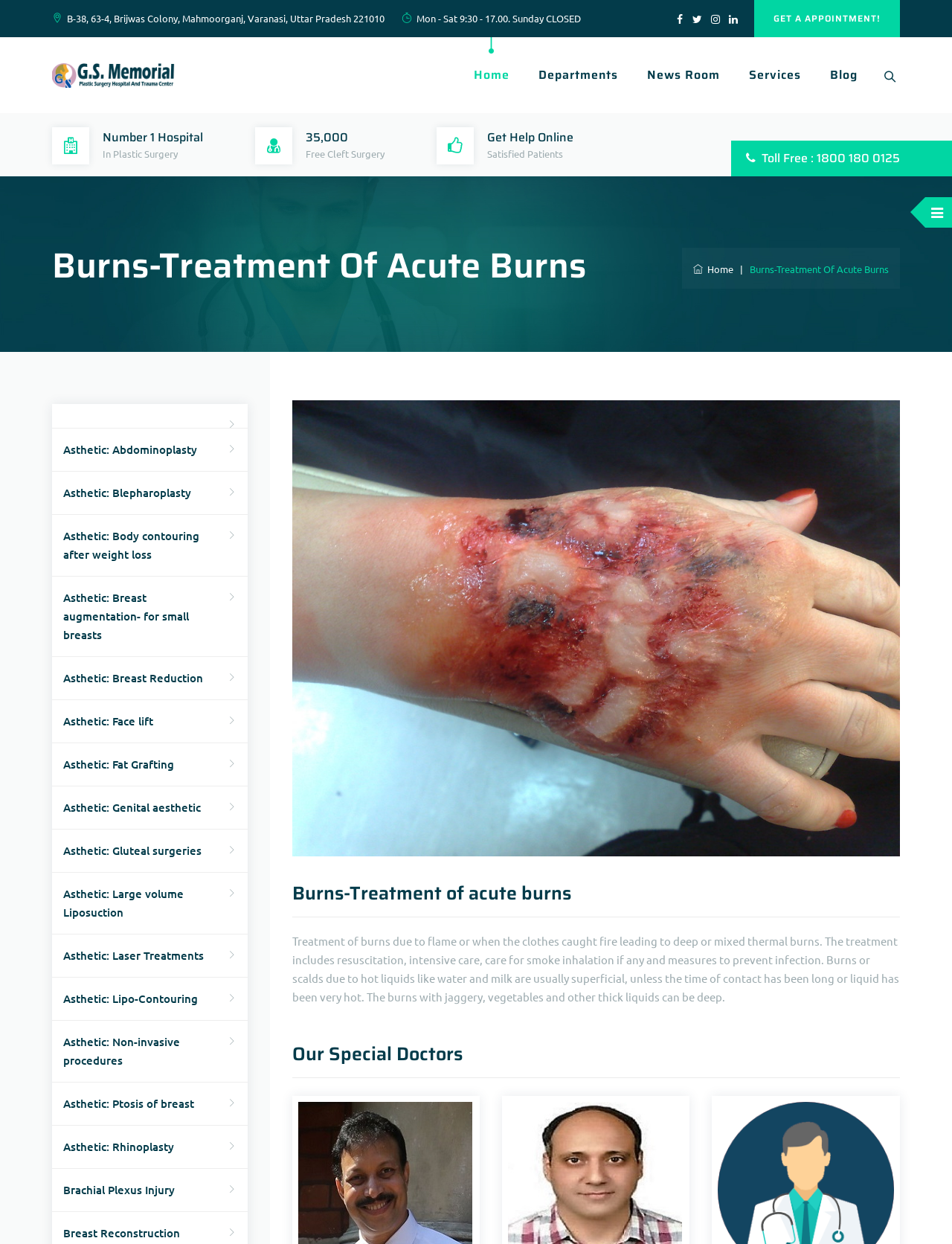Could you provide the bounding box coordinates for the portion of the screen to click to complete this instruction: "Click the 'GET A APPOINTMENT!' button"?

[0.792, 0.0, 0.945, 0.03]